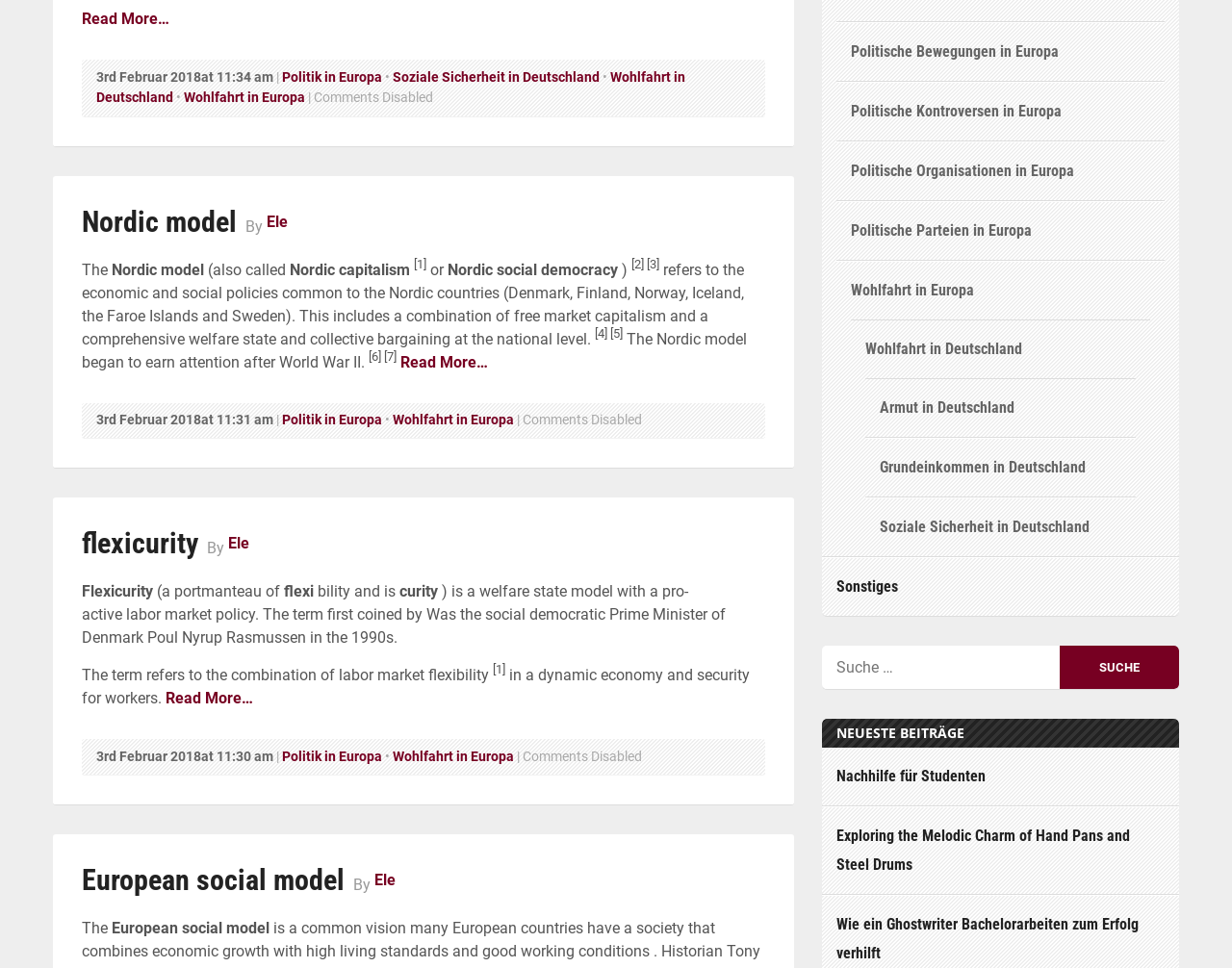Who coined the term flexicurity?
Based on the visual content, answer with a single word or a brief phrase.

Poul Nyrup Rasmussen